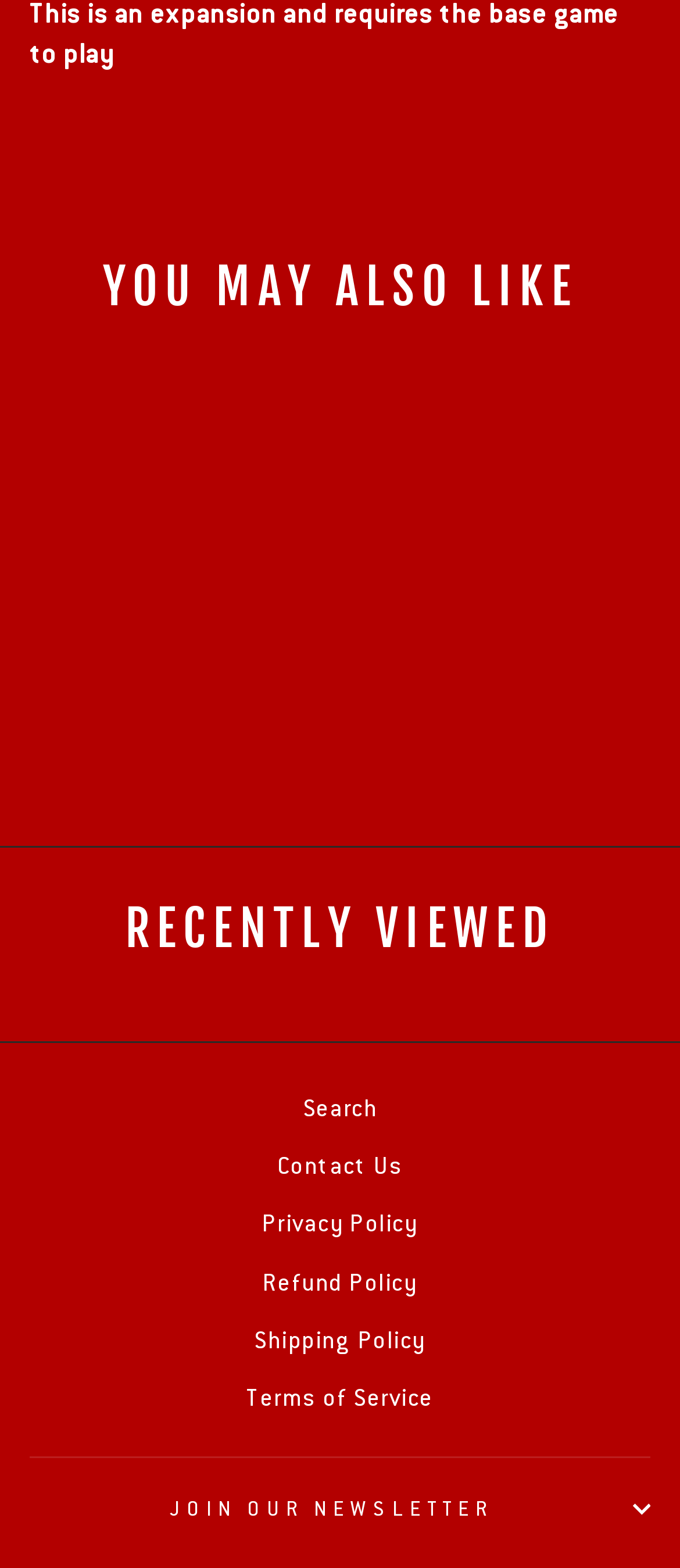Please identify the bounding box coordinates of the element that needs to be clicked to execute the following command: "Join the newsletter". Provide the bounding box using four float numbers between 0 and 1, formatted as [left, top, right, bottom].

[0.044, 0.936, 0.956, 0.99]